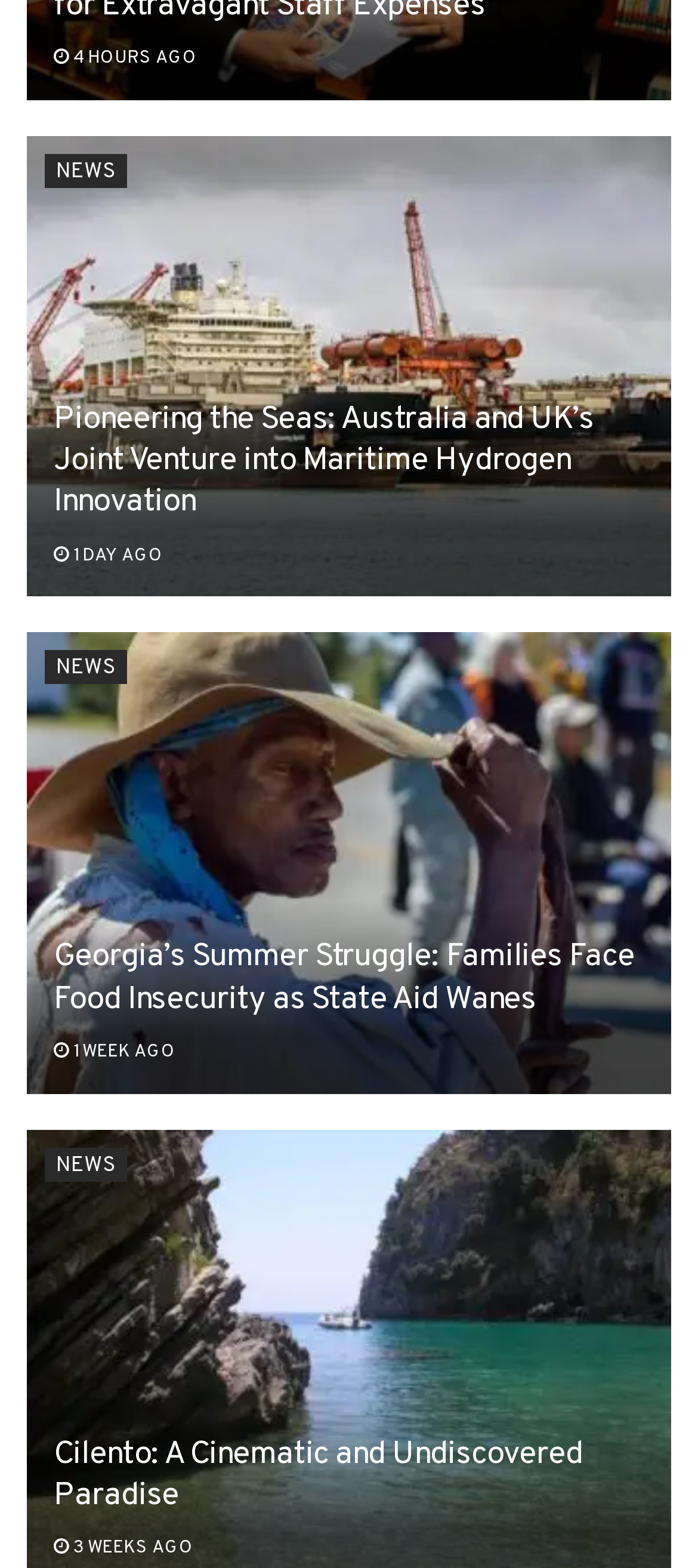Show the bounding box coordinates of the element that should be clicked to complete the task: "Read the news from 1 day ago".

[0.077, 0.347, 0.233, 0.362]